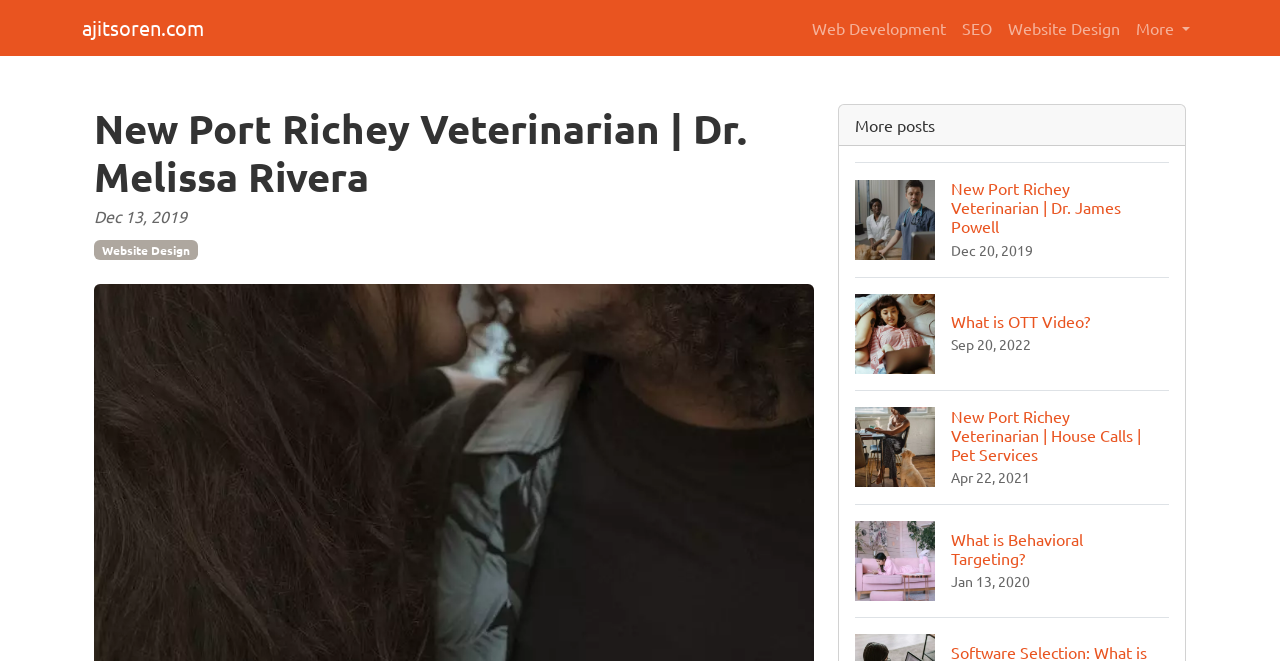What is the topic of the second blog post?
Refer to the image and provide a thorough answer to the question.

The second blog post has a heading 'What is OTT Video?' and a date 'Sep 20, 2022', indicating that the topic of the second blog post is OTT Video.